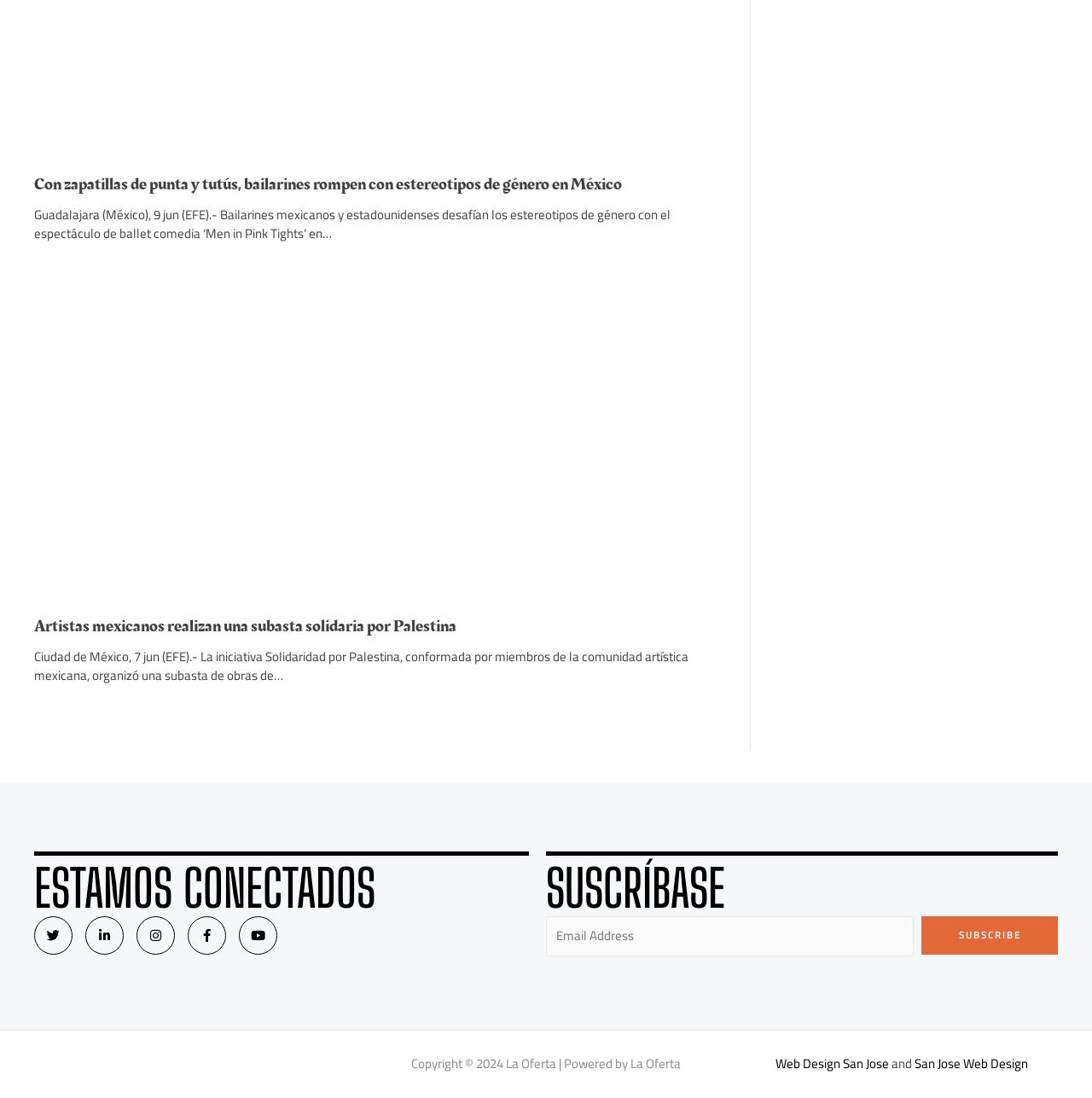Please provide a brief answer to the following inquiry using a single word or phrase:
What is the purpose of the input field?

Email subscription